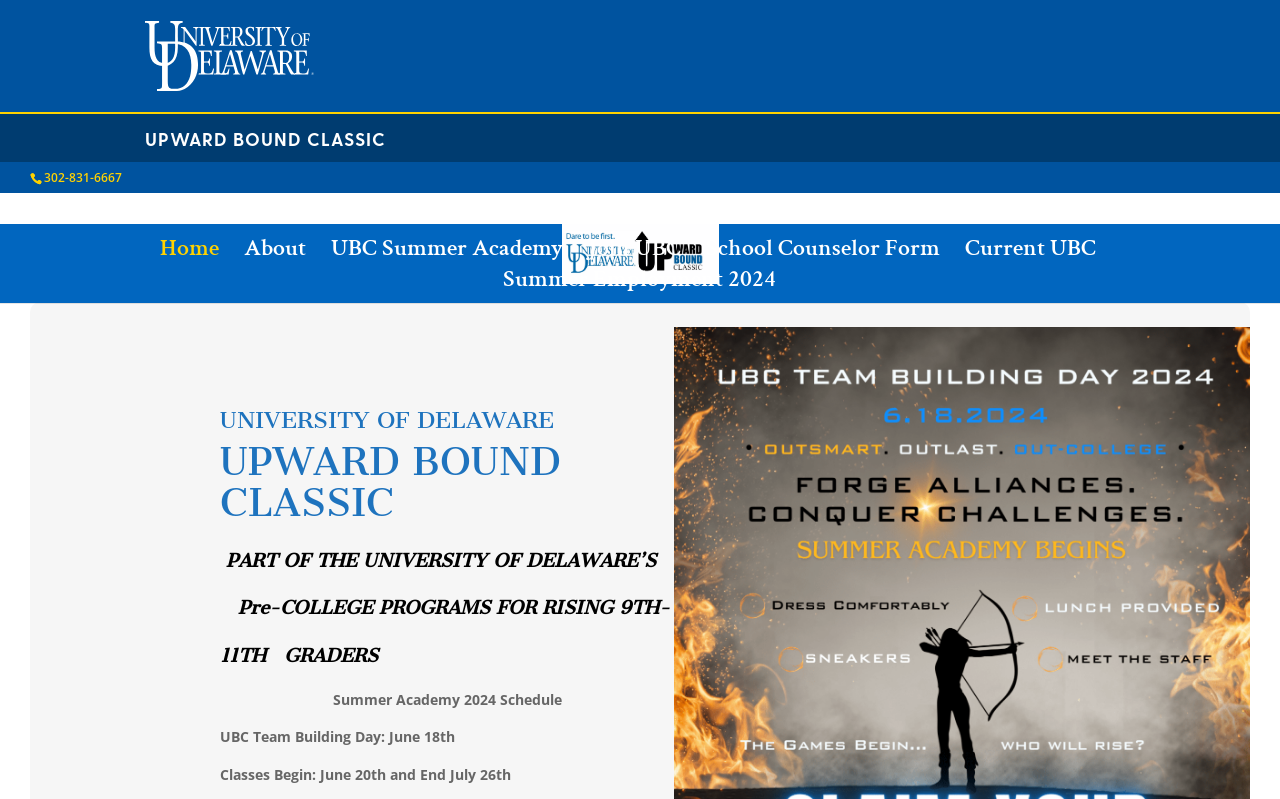Can you provide the bounding box coordinates for the element that should be clicked to implement the instruction: "Visit the Upward Bound Classic home page"?

[0.112, 0.143, 0.302, 0.205]